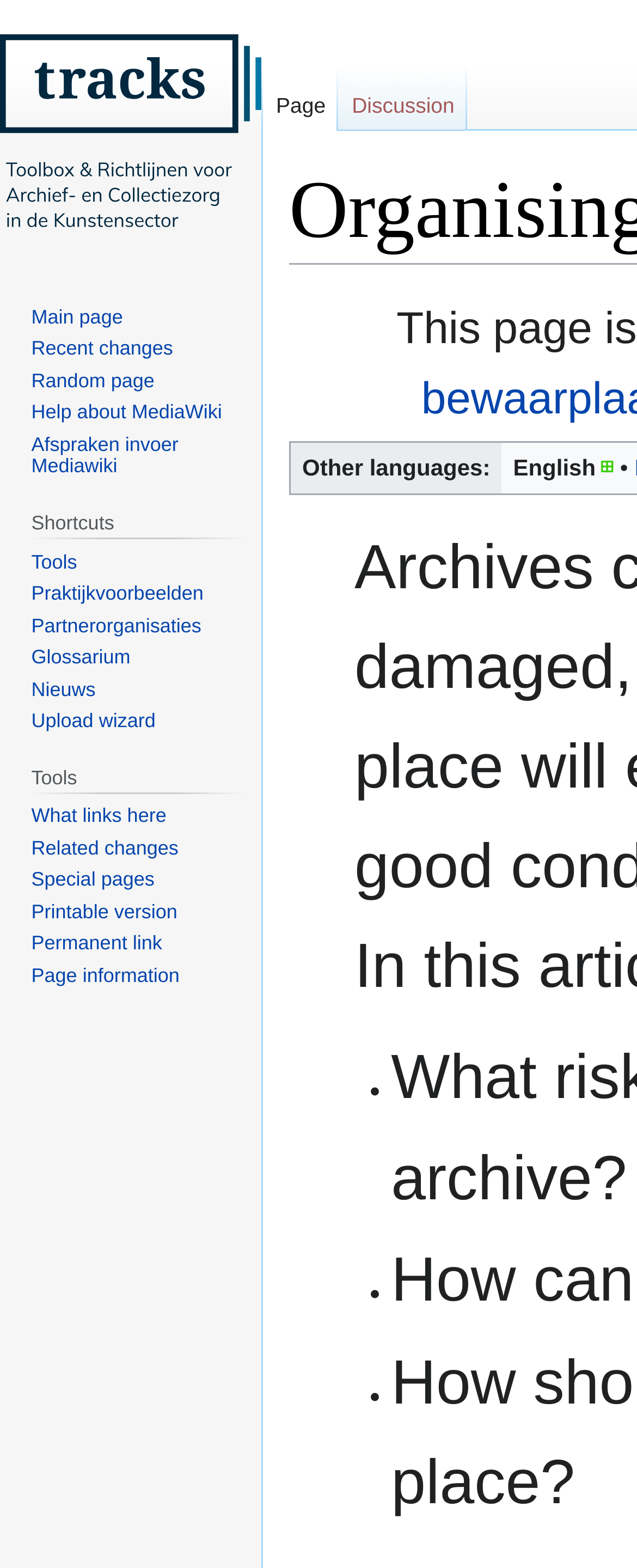Determine the coordinates of the bounding box that should be clicked to complete the instruction: "Visit the main page". The coordinates should be represented by four float numbers between 0 and 1: [left, top, right, bottom].

[0.0, 0.0, 0.41, 0.167]